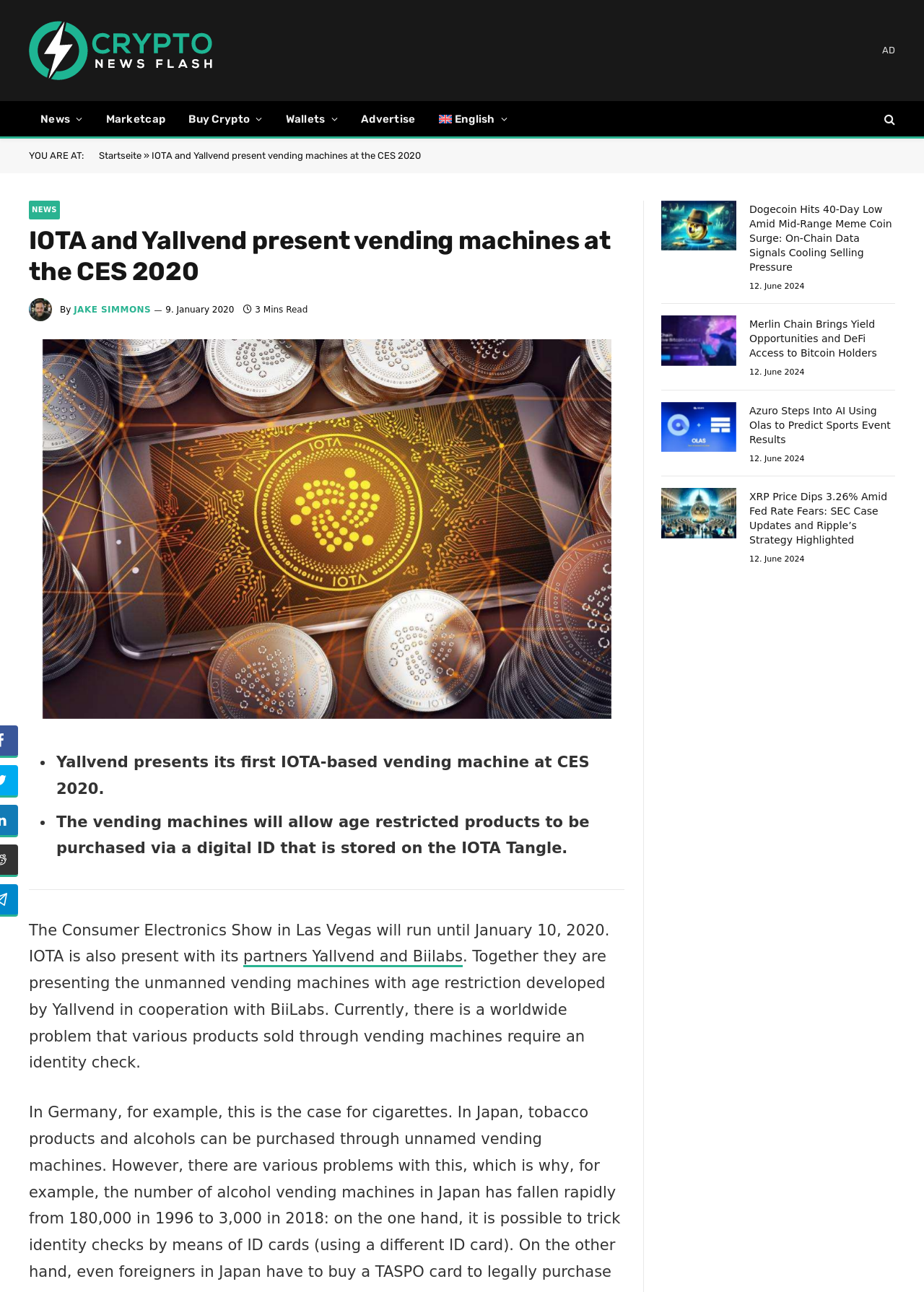Find the bounding box coordinates for the area that must be clicked to perform this action: "Click on 'Crypto News Flash'".

[0.031, 0.011, 0.23, 0.068]